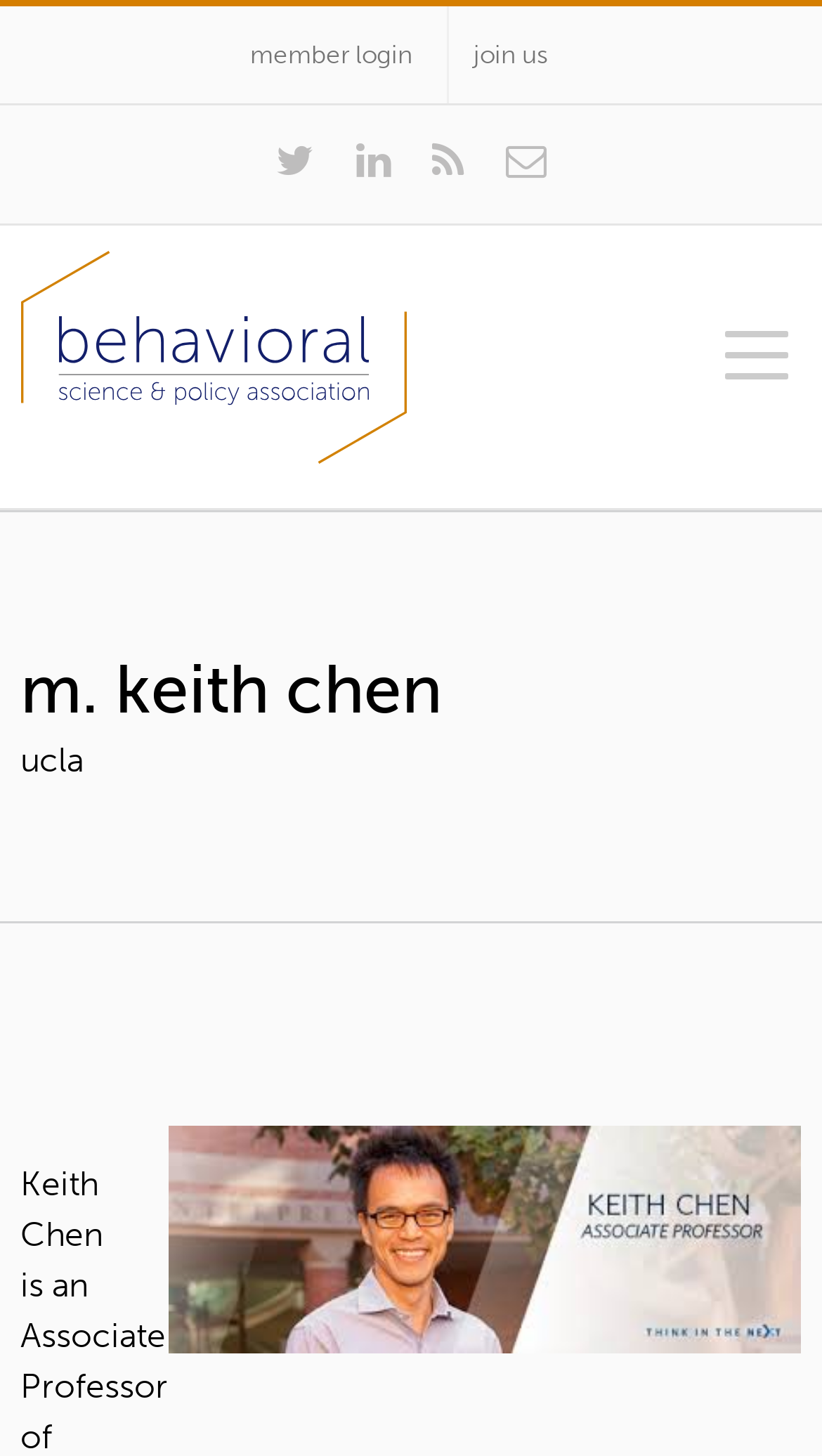Locate the bounding box coordinates of the element that needs to be clicked to carry out the instruction: "view M. Keith Chen's profile". The coordinates should be given as four float numbers ranging from 0 to 1, i.e., [left, top, right, bottom].

[0.025, 0.444, 0.975, 0.505]